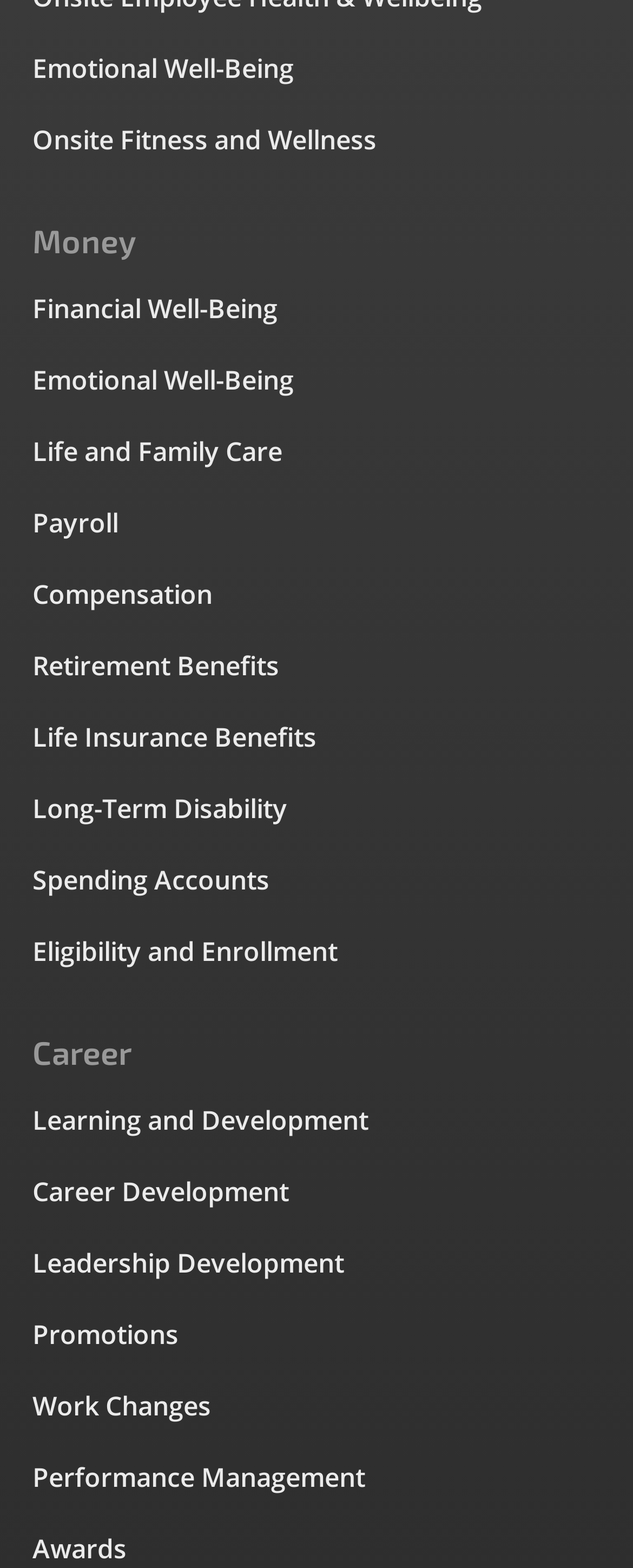How many categories of links are present on the webpage?
From the image, respond with a single word or phrase.

3